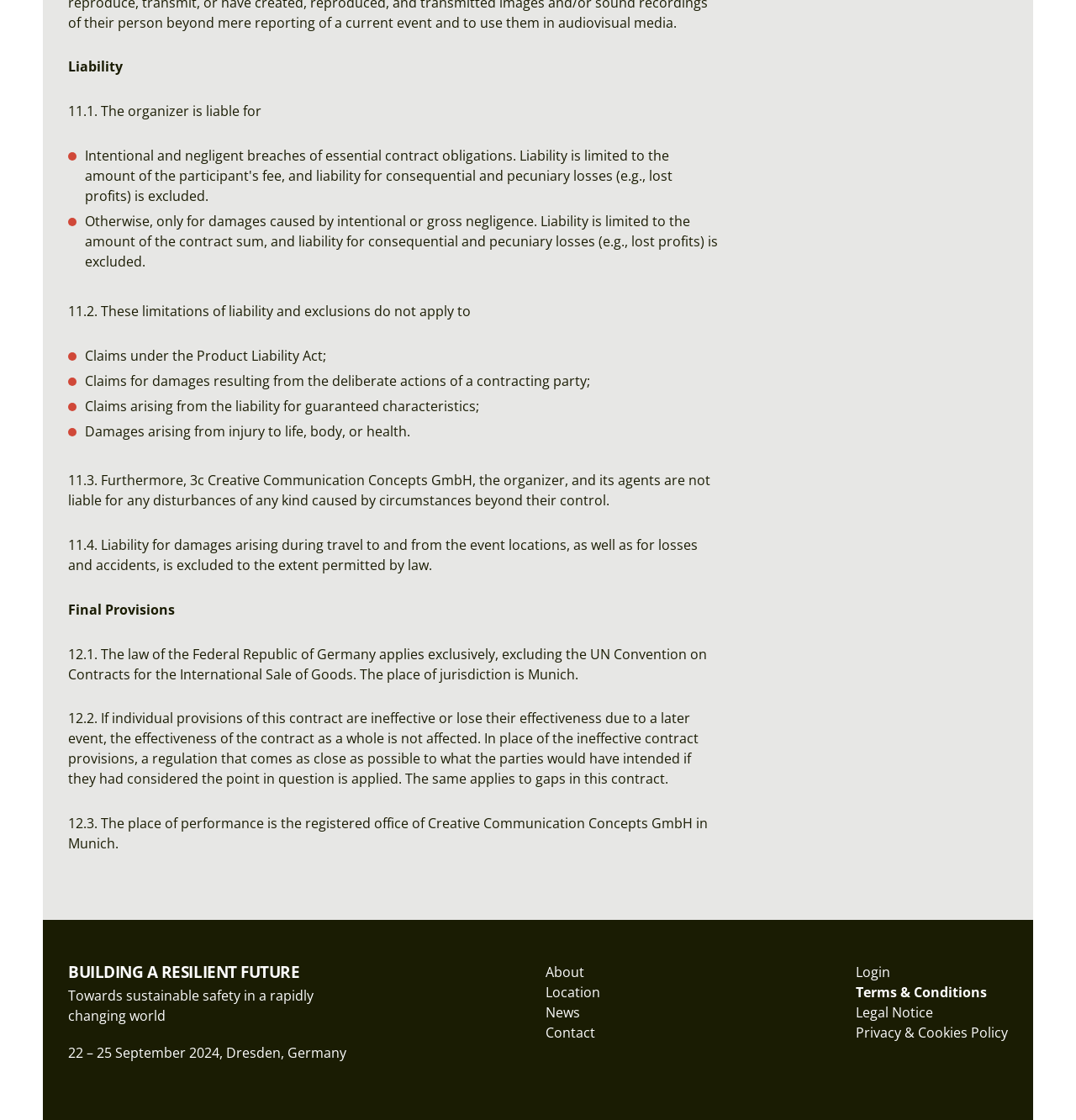What is excluded from liability?
Make sure to answer the question with a detailed and comprehensive explanation.

I found the answer by looking at the StaticText element with the content 'Otherwise, only for damages caused by intentional or gross negligence. Liability is limited to the amount of the contract sum, and liability for consequential and pecuniary losses (e.g., lost profits) is excluded.' which lists the exclusions from liability.